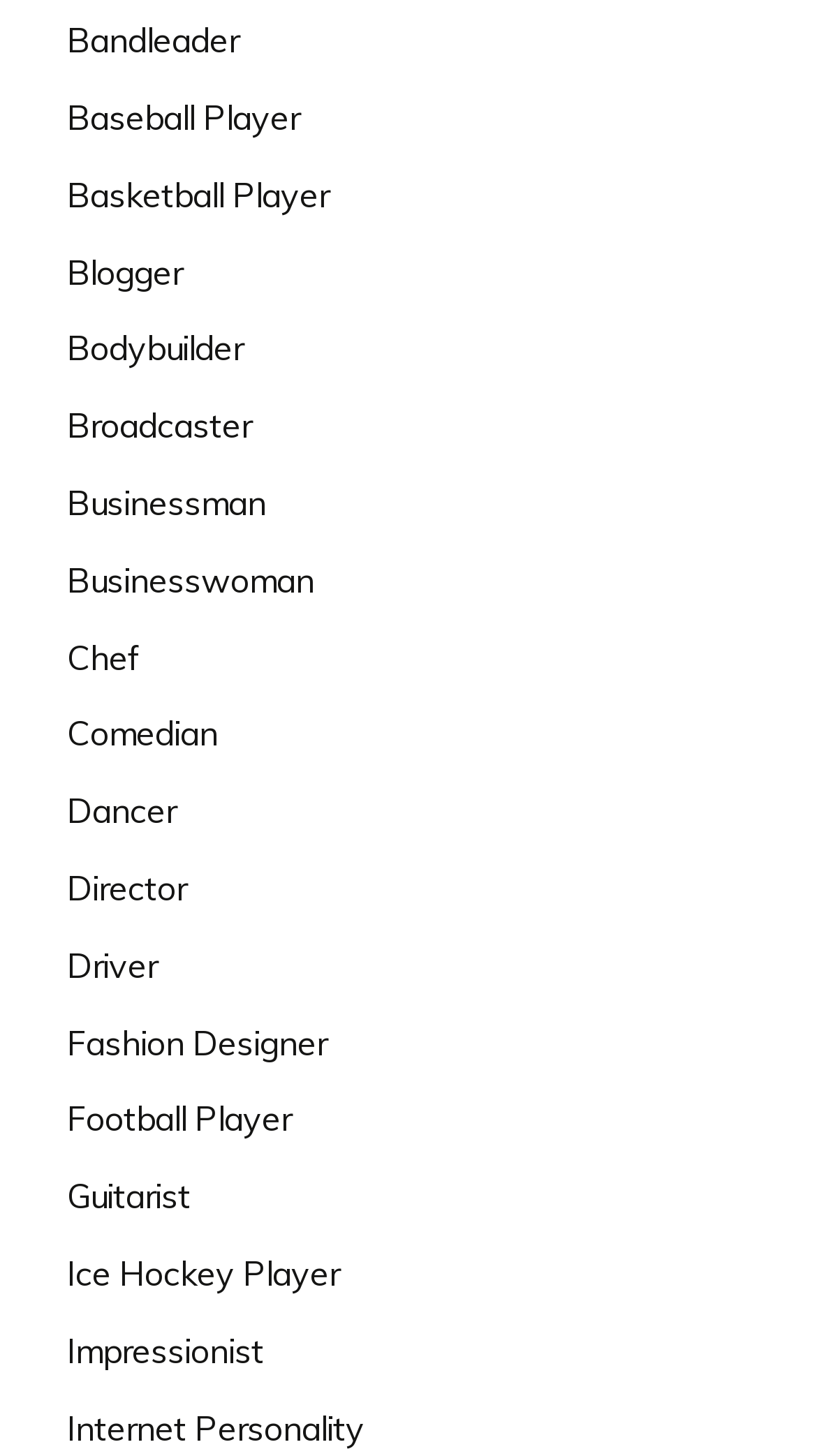Find the bounding box coordinates of the element you need to click on to perform this action: 'Check out Internet Personality'. The coordinates should be represented by four float values between 0 and 1, in the format [left, top, right, bottom].

[0.082, 0.966, 0.446, 0.995]